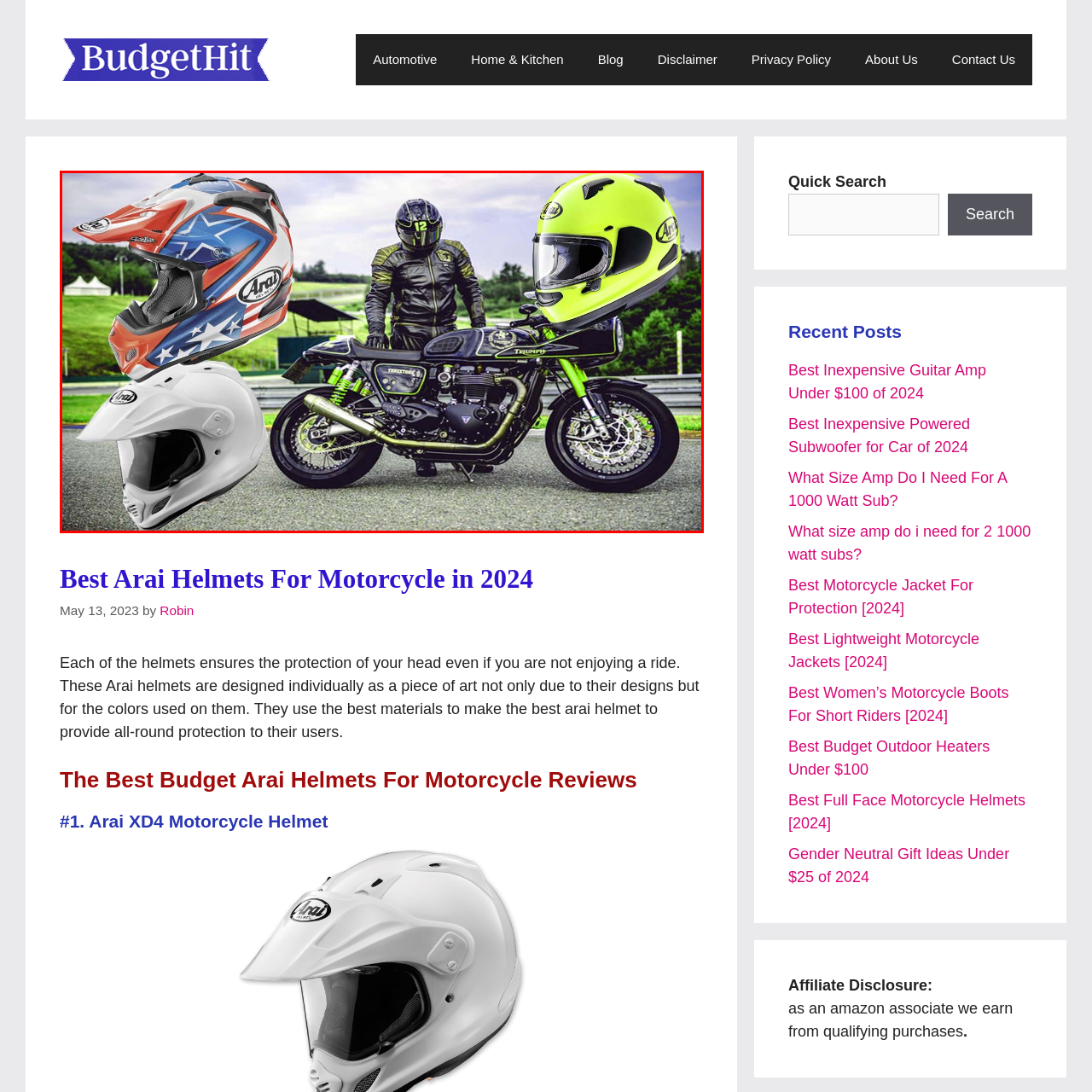Describe extensively the image that is situated inside the red border.

The image showcases a dynamic scene featuring an array of Arai motorcycle helmets, positioned amidst a vibrant backdrop of a motorcycle and a rider. Prominently displayed are four distinct helmets: a striking red and blue helmet with star designs, a sleek white off-road helmet, and a bright yellow full-face helmet—all reflecting the reputation of Arai for quality and style. 

In the background, a motorcyclist clad in a stylish, black leather suit stands beside a sleek black Triumph motorcycle, highlighting a fusion of safety, fashion, and performance. This visual captures the essence of motorcycle culture, emphasizing the importance of protective gear while promoting Arai's artistic designs that blend functionality and aesthetics. This scene invites viewers to appreciate both the craftsmanship of Arai helmets and the thrill of motorcycle riding.